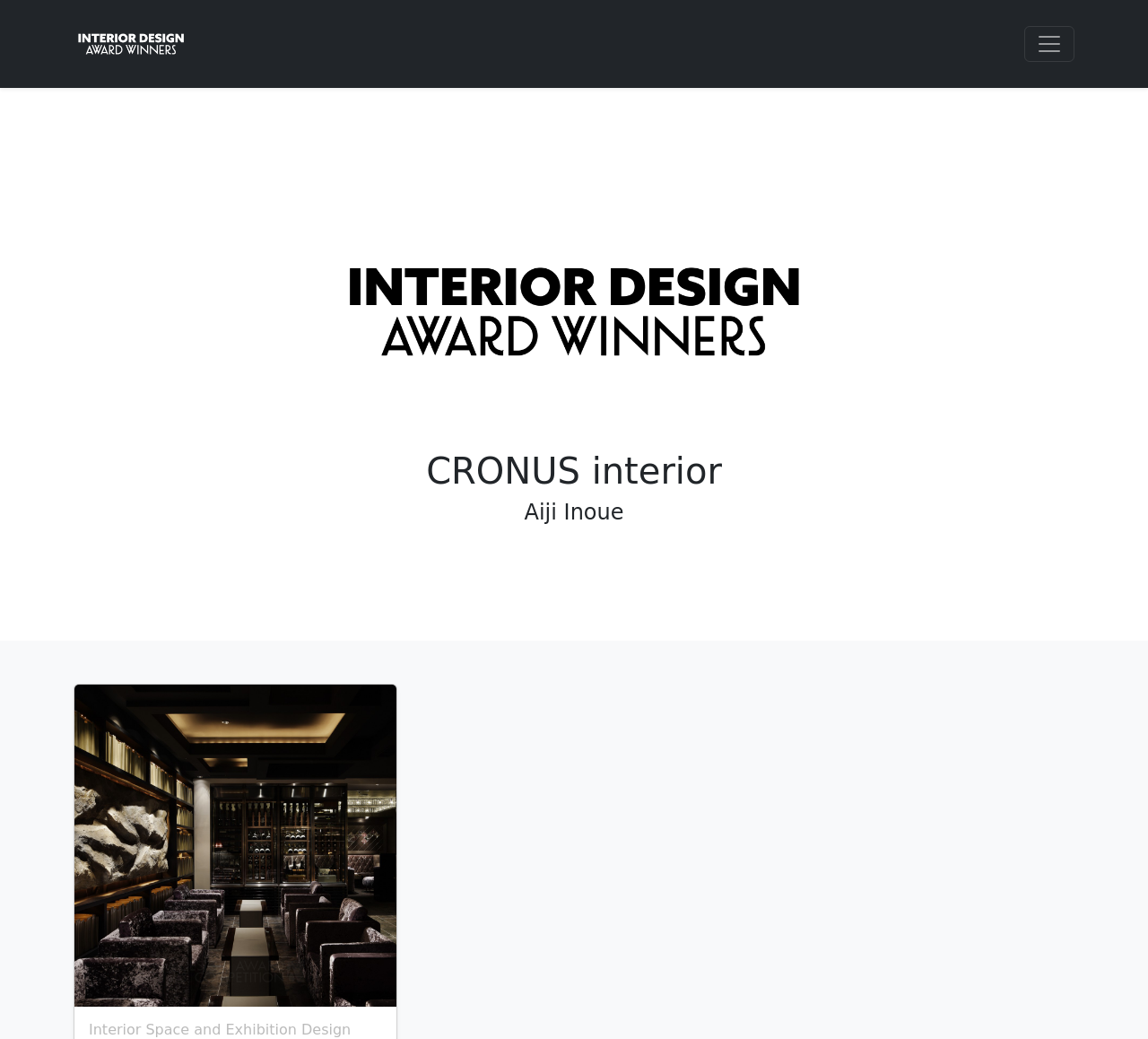What is the context of the CRONUS design?
Please ensure your answer to the question is detailed and covers all necessary aspects.

The webpage mentions 'CRONUS interior' and 'Interior Space and Exhibition Design', which suggests that the CRONUS design is related to an exhibition or a display setting.